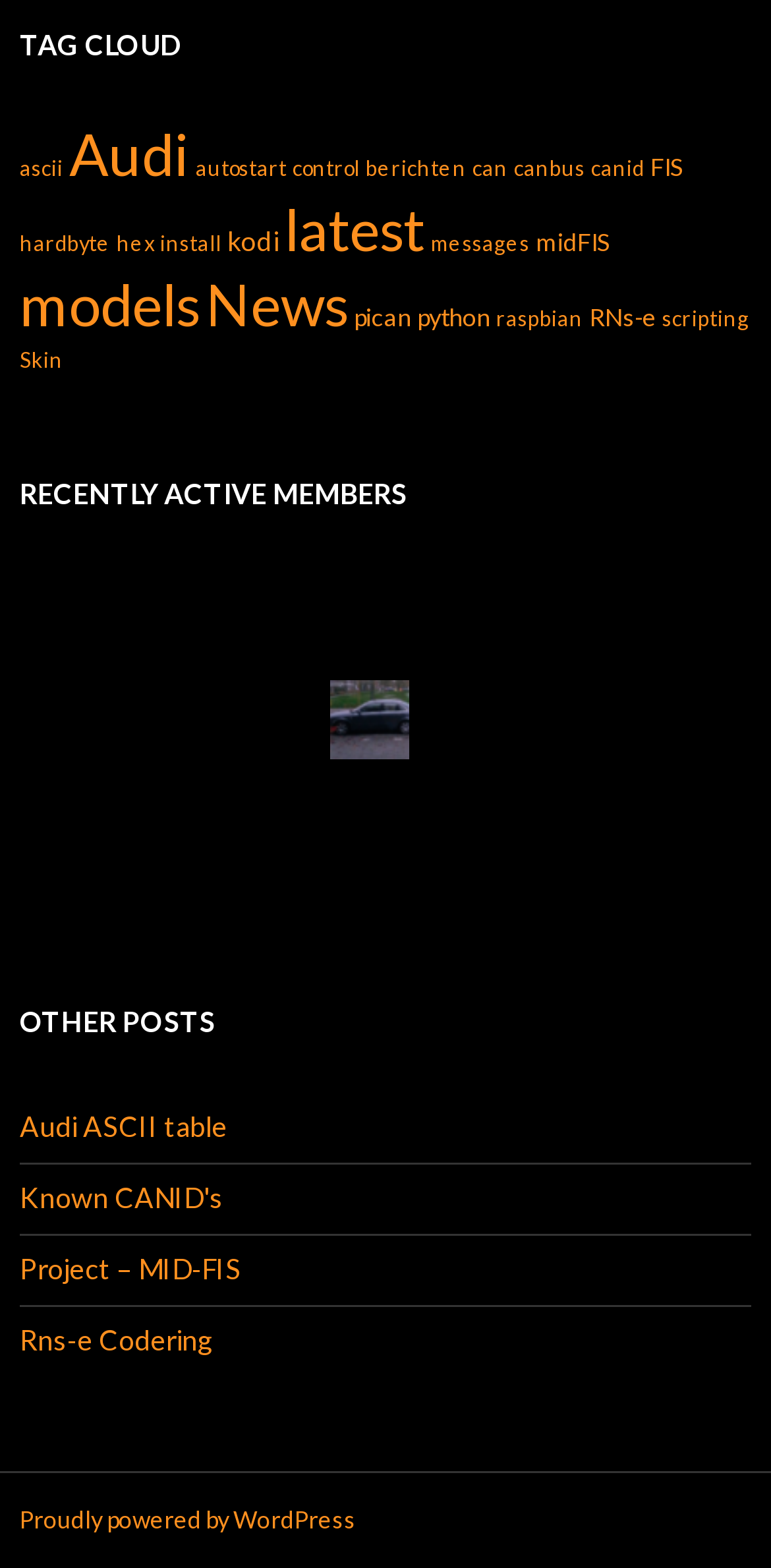Can you find the bounding box coordinates for the element to click on to achieve the instruction: "Read the 'Rns-e Codering' post"?

[0.026, 0.844, 0.277, 0.866]